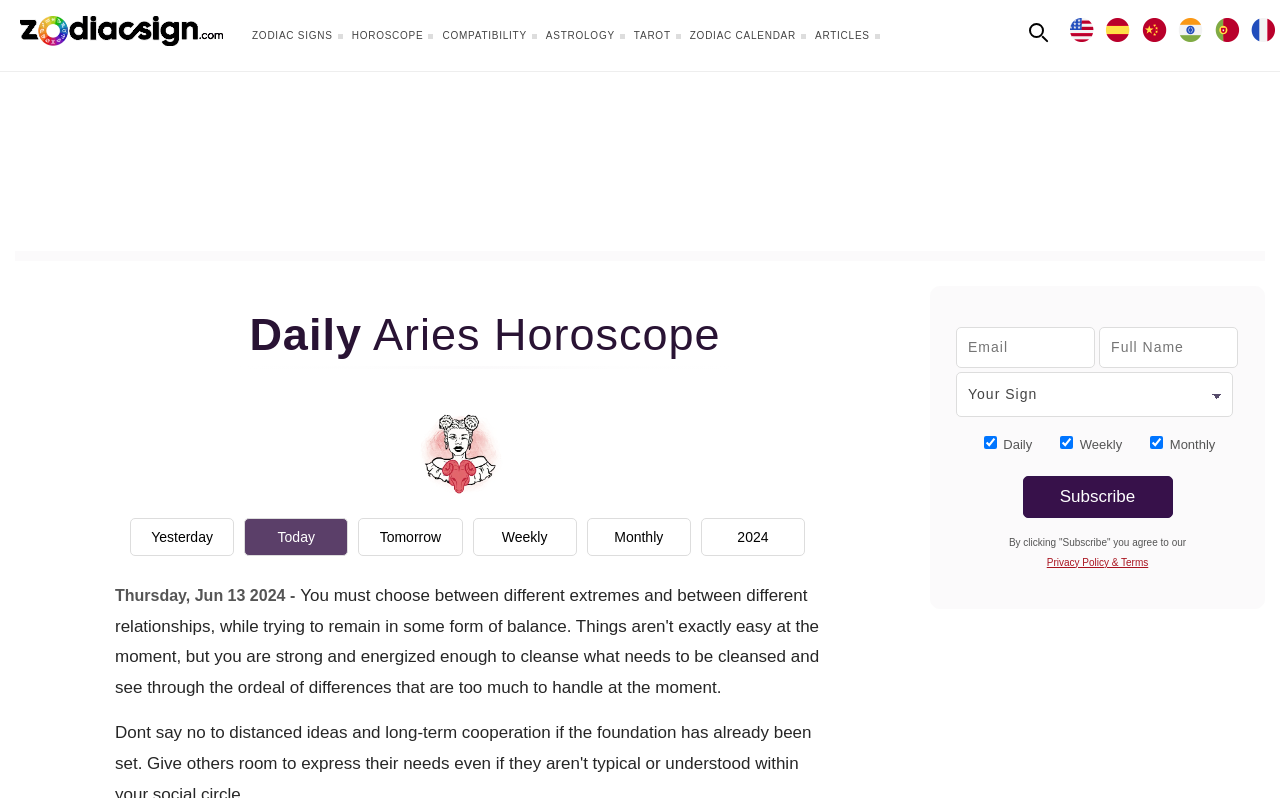Identify the main heading from the webpage and provide its text content.

Daily Aries Horoscope